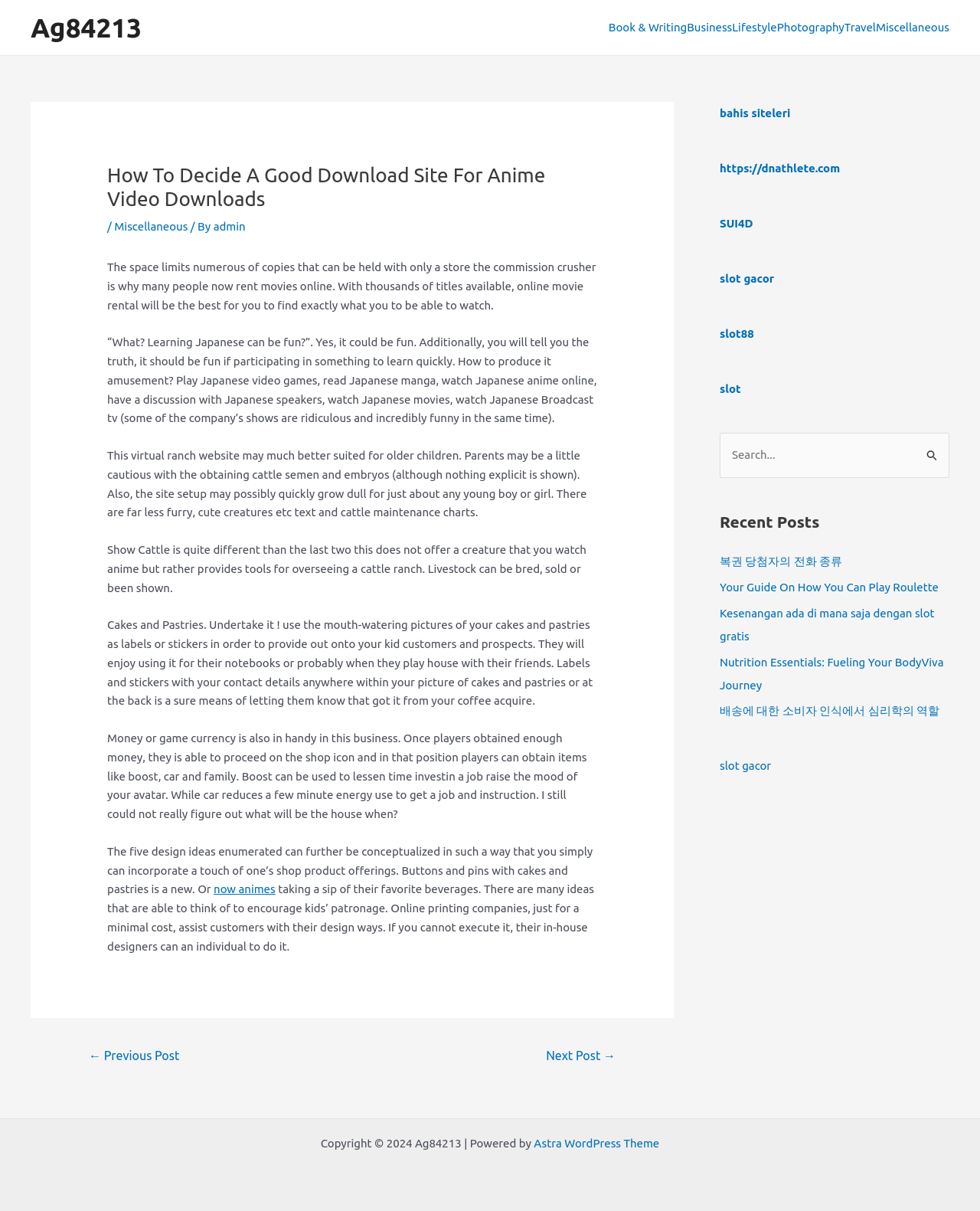Using the information in the image, could you please answer the following question in detail:
What is the category of the article?

I determined the category of the article by looking at the header section of the webpage, where it says 'How To Decide A Good Download Site For Anime Video Downloads' and then sees a link 'Miscellaneous' next to it, indicating that this article belongs to the Miscellaneous category.